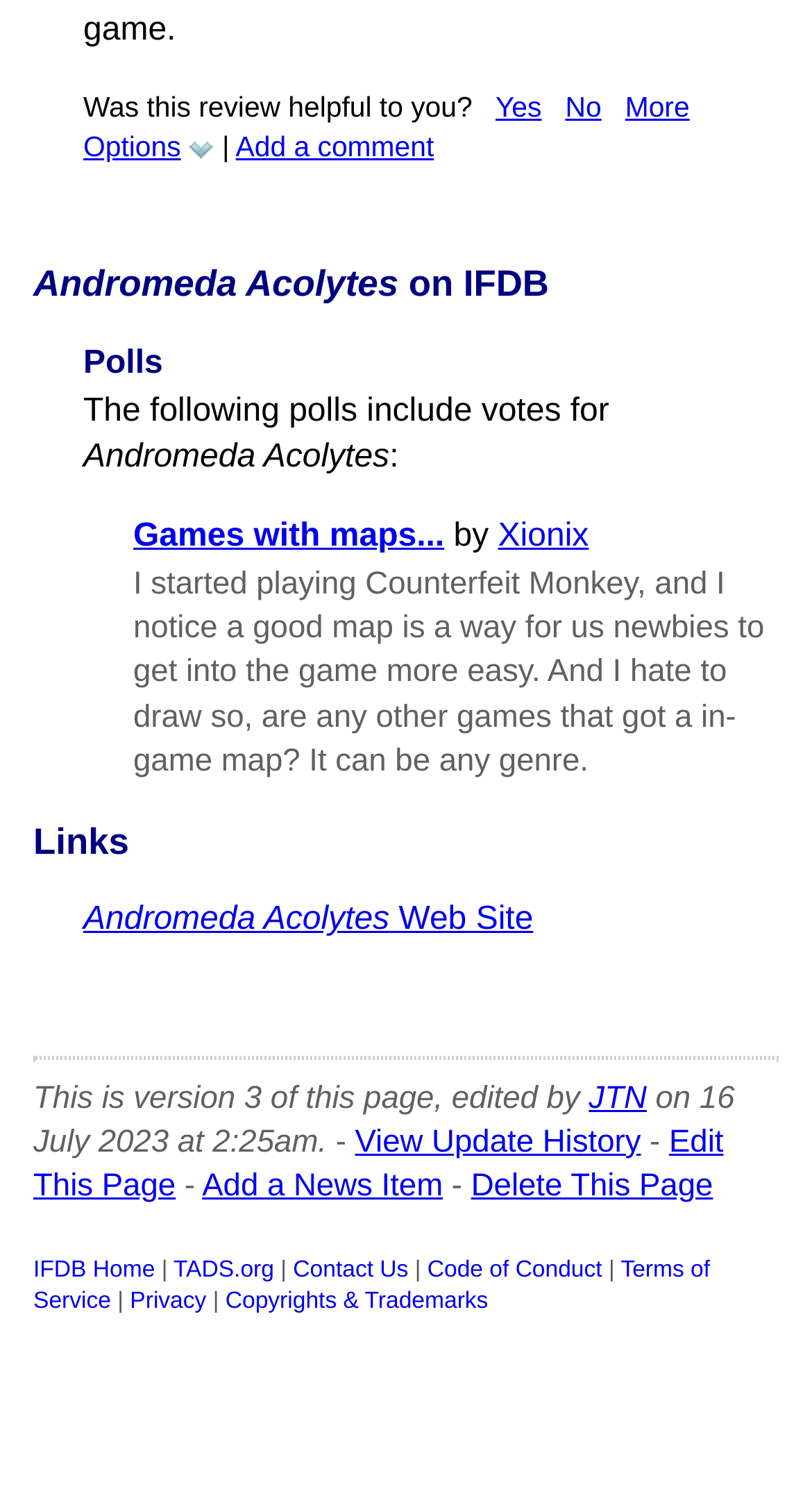Who edited the current version of this page?
Answer the question with a single word or phrase by looking at the picture.

JTN